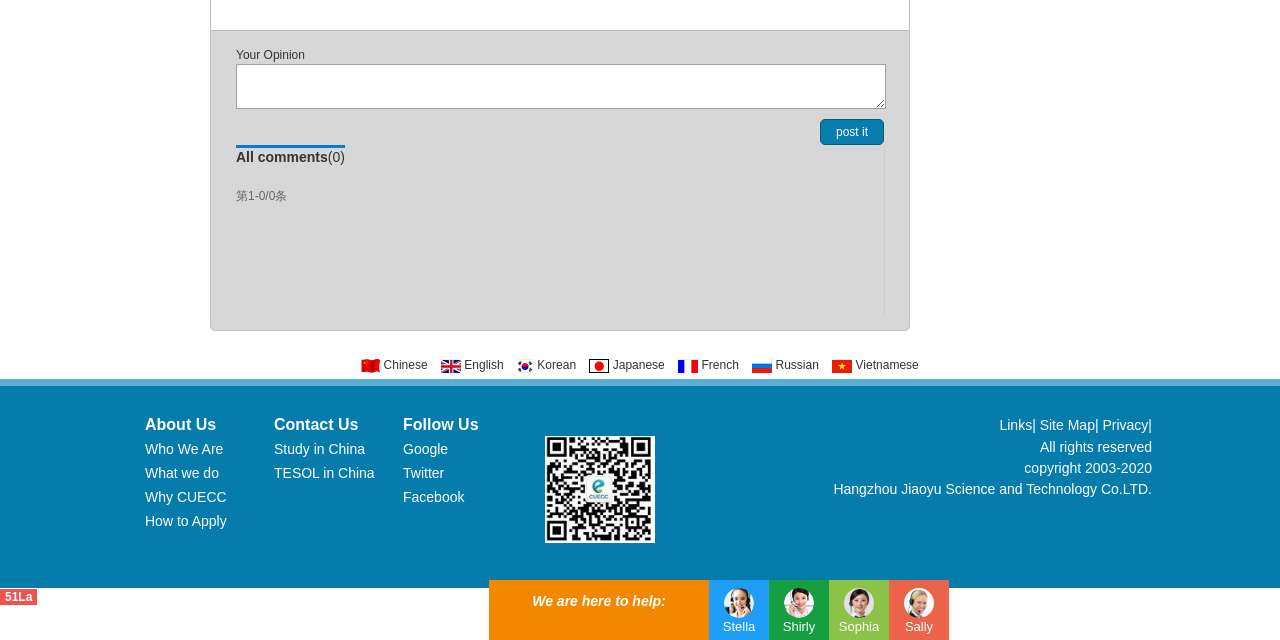Find the bounding box coordinates for the UI element whose description is: "Aerial View of Cedar-Central Apartments". The coordinates should be four float numbers between 0 and 1, in the format [left, top, right, bottom].

None